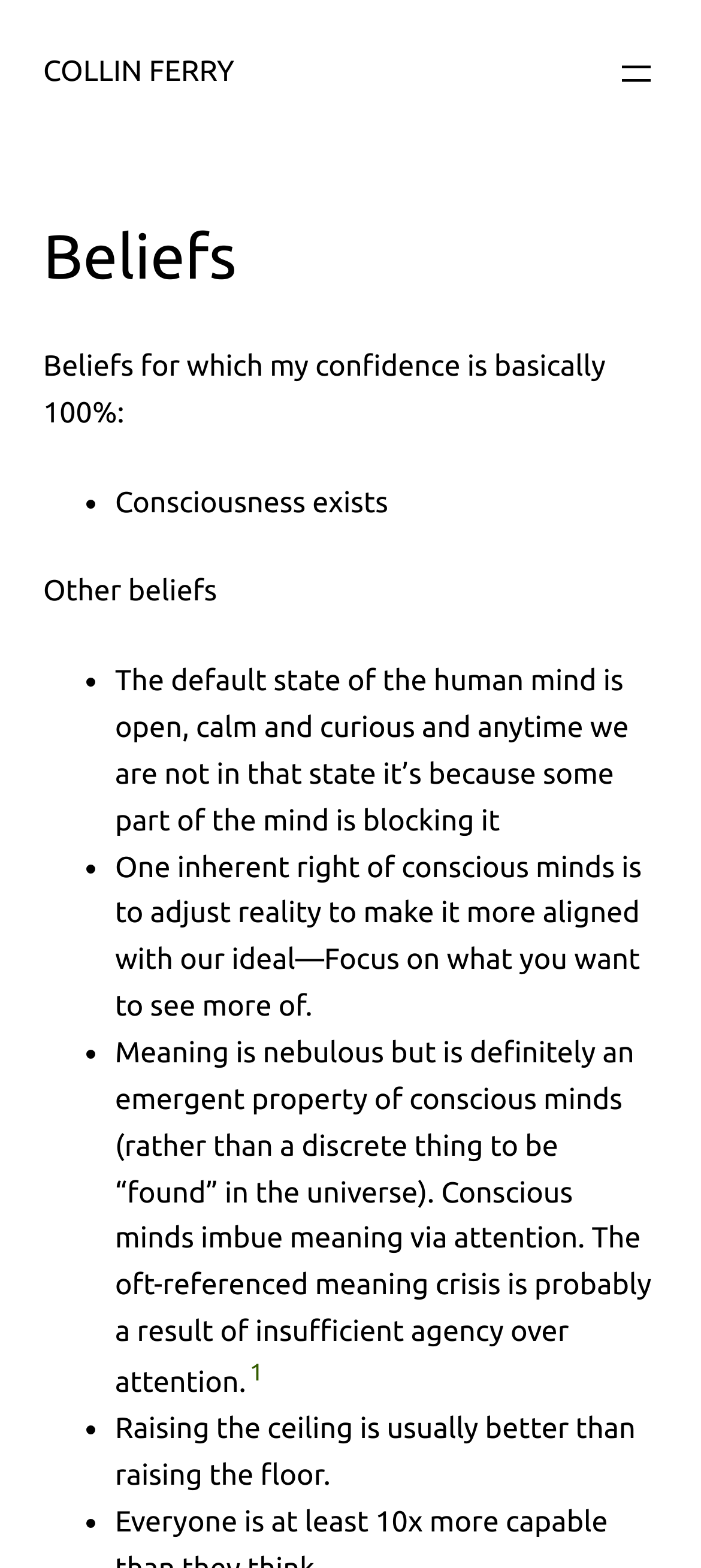Find the bounding box coordinates of the UI element according to this description: "aria-label="Open menu"".

[0.877, 0.033, 0.938, 0.061]